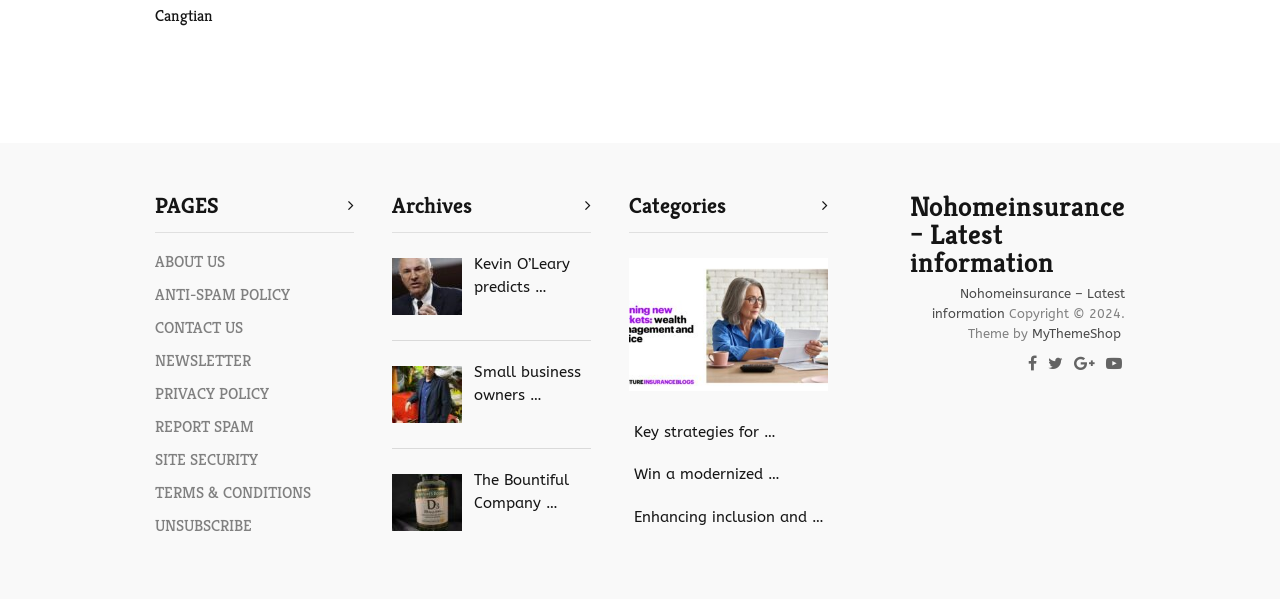How many social media links are available on the website?
We need a detailed and meticulous answer to the question.

The social media links can be found at the bottom of the webpage, and there are four links represented by icons. These links are located next to the copyright information and the theme information.